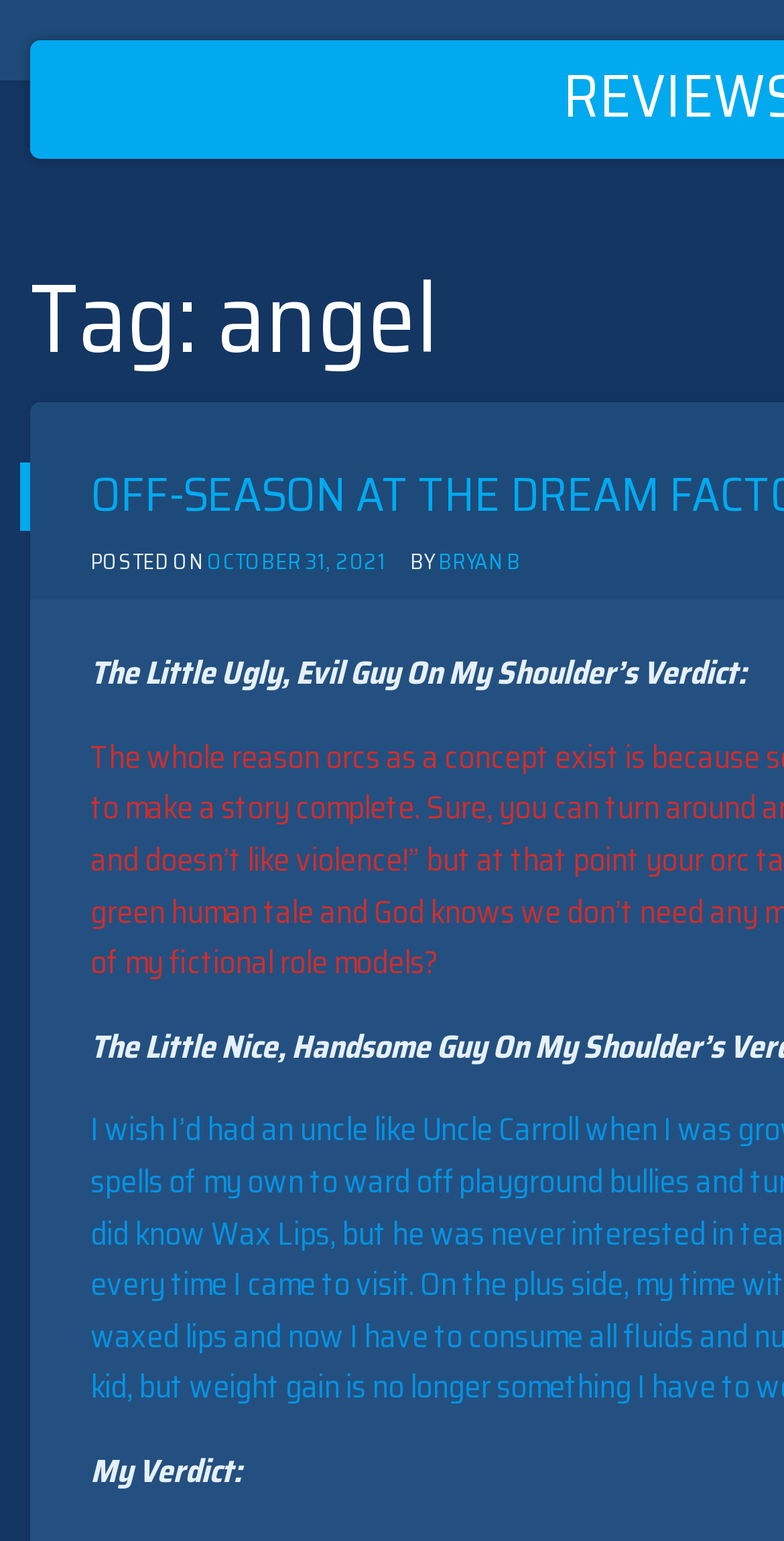Predict the bounding box coordinates of the UI element that matches this description: "October 31, 2021". The coordinates should be in the format [left, top, right, bottom] with each value between 0 and 1.

[0.264, 0.353, 0.492, 0.376]